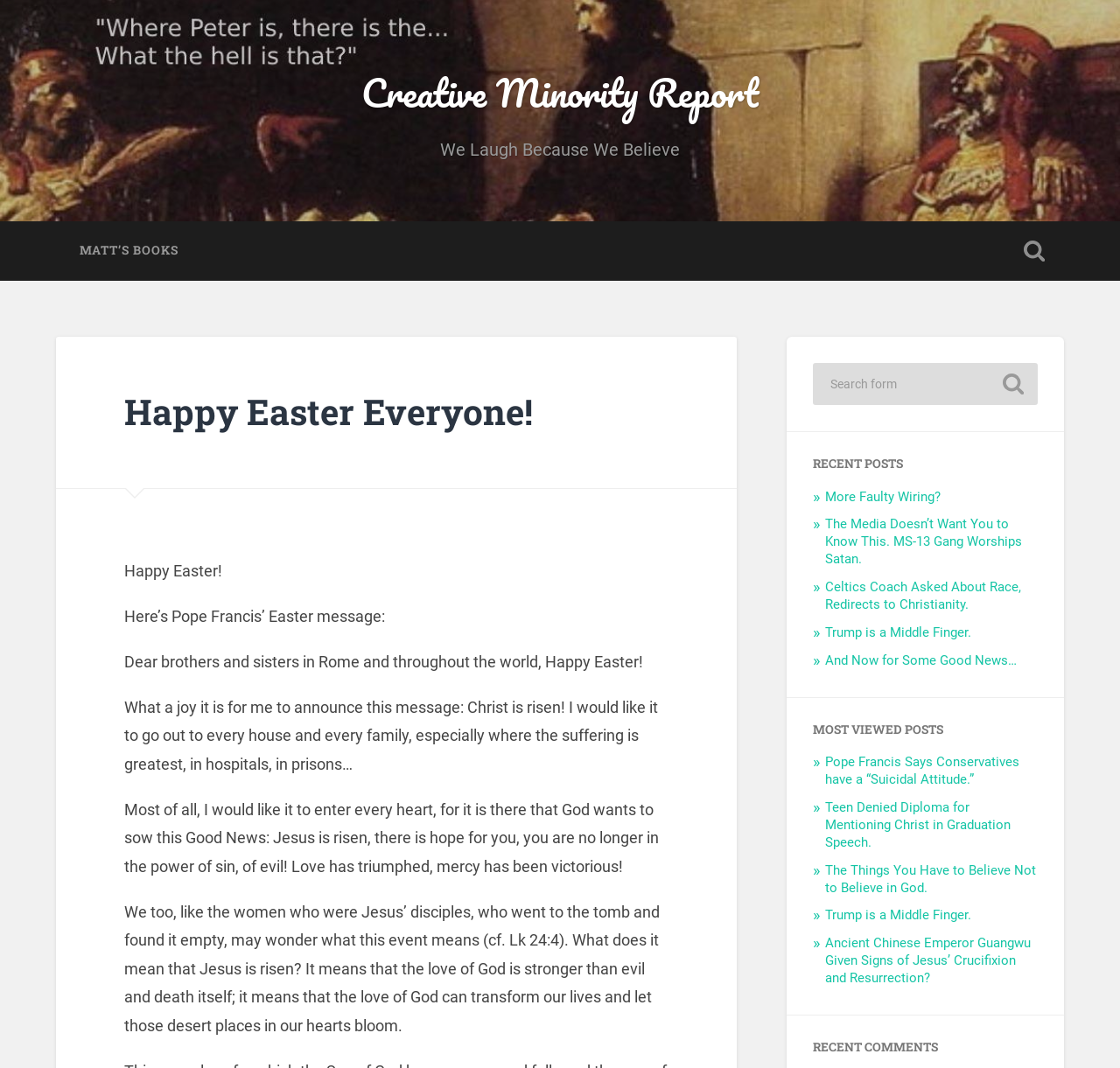What is the purpose of the search field?
Please ensure your answer is as detailed and informative as possible.

The search field is located at the top right of the page, and allows users to search for specific content within the website. The search box has a placeholder text 'Search for:' and a search button next to it.